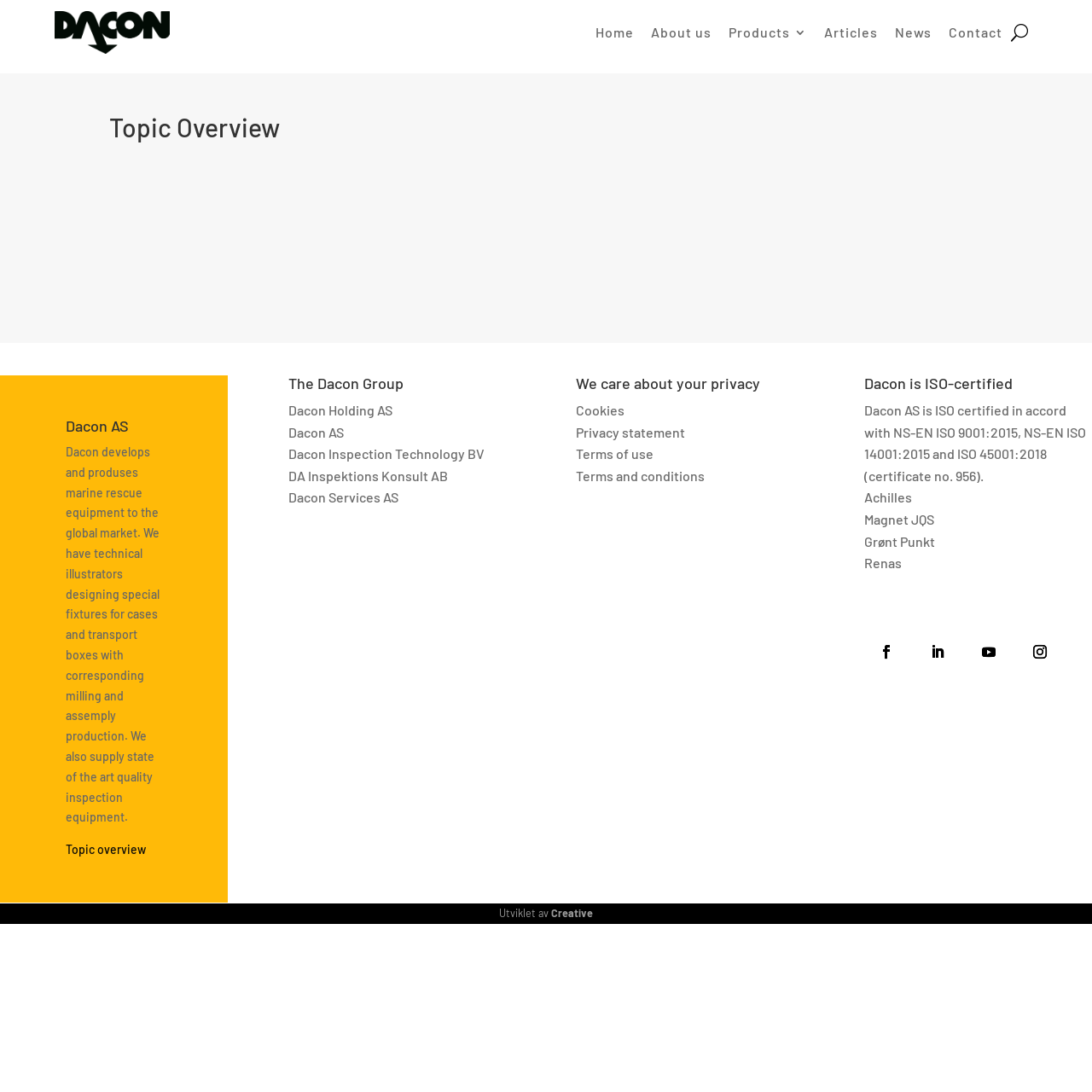Provide a single word or phrase answer to the question: 
What is the purpose of the 'Rescue Net' article?

to learn about horizontal rescue